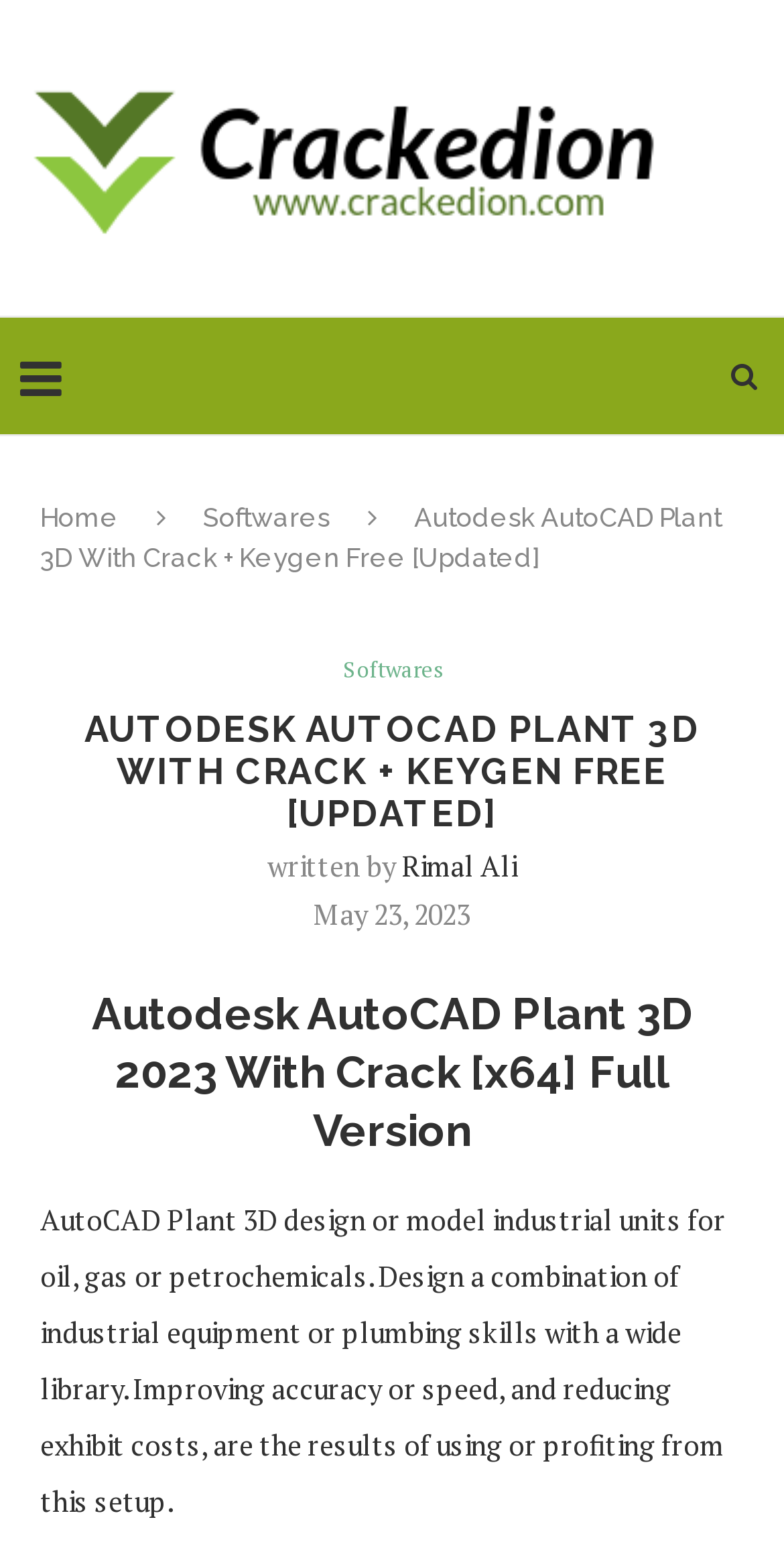Using the element description: "Home", determine the bounding box coordinates for the specified UI element. The coordinates should be four float numbers between 0 and 1, [left, top, right, bottom].

[0.051, 0.326, 0.151, 0.345]